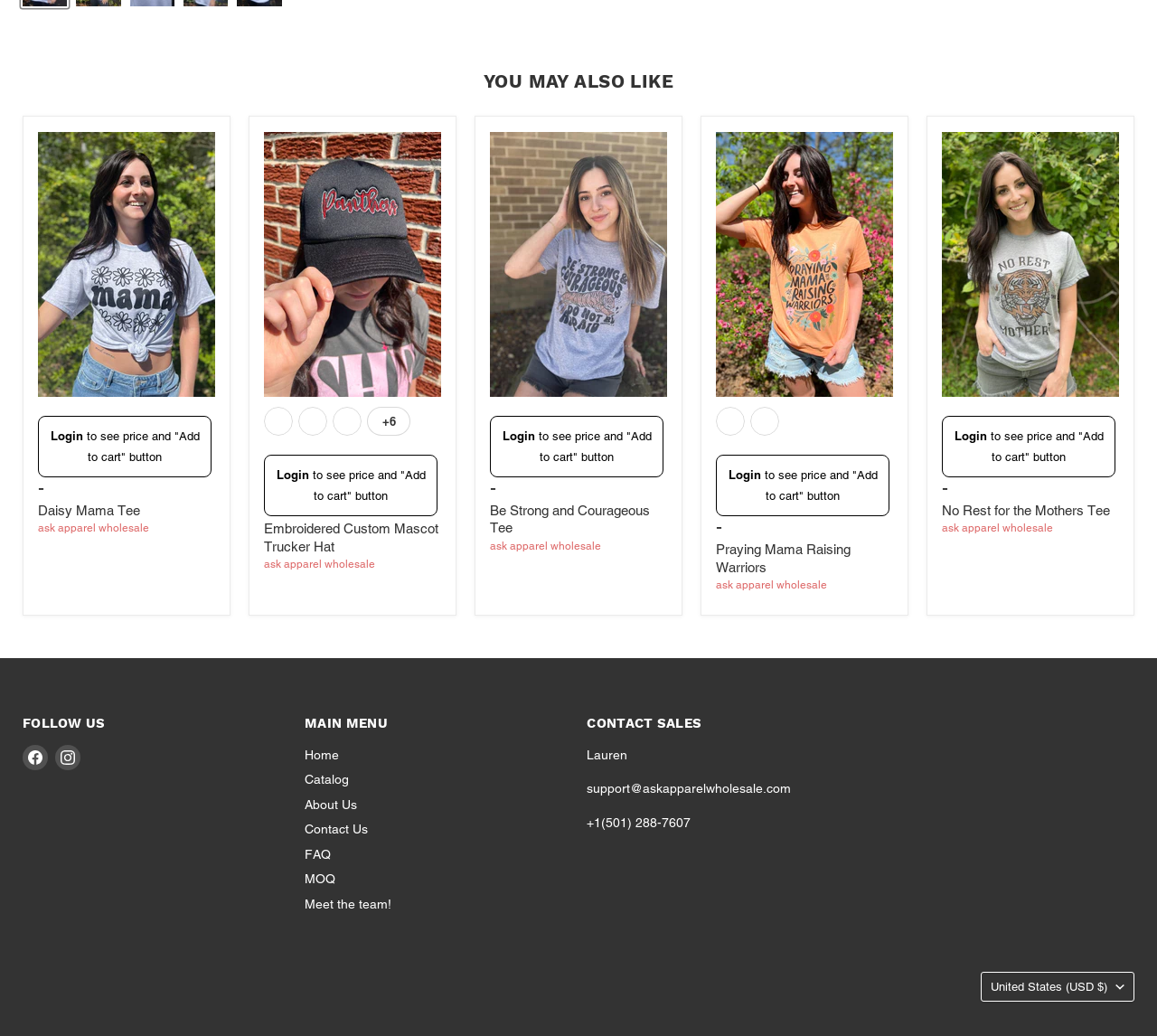Provide a brief response in the form of a single word or phrase:
How many social media platforms are listed to follow?

2